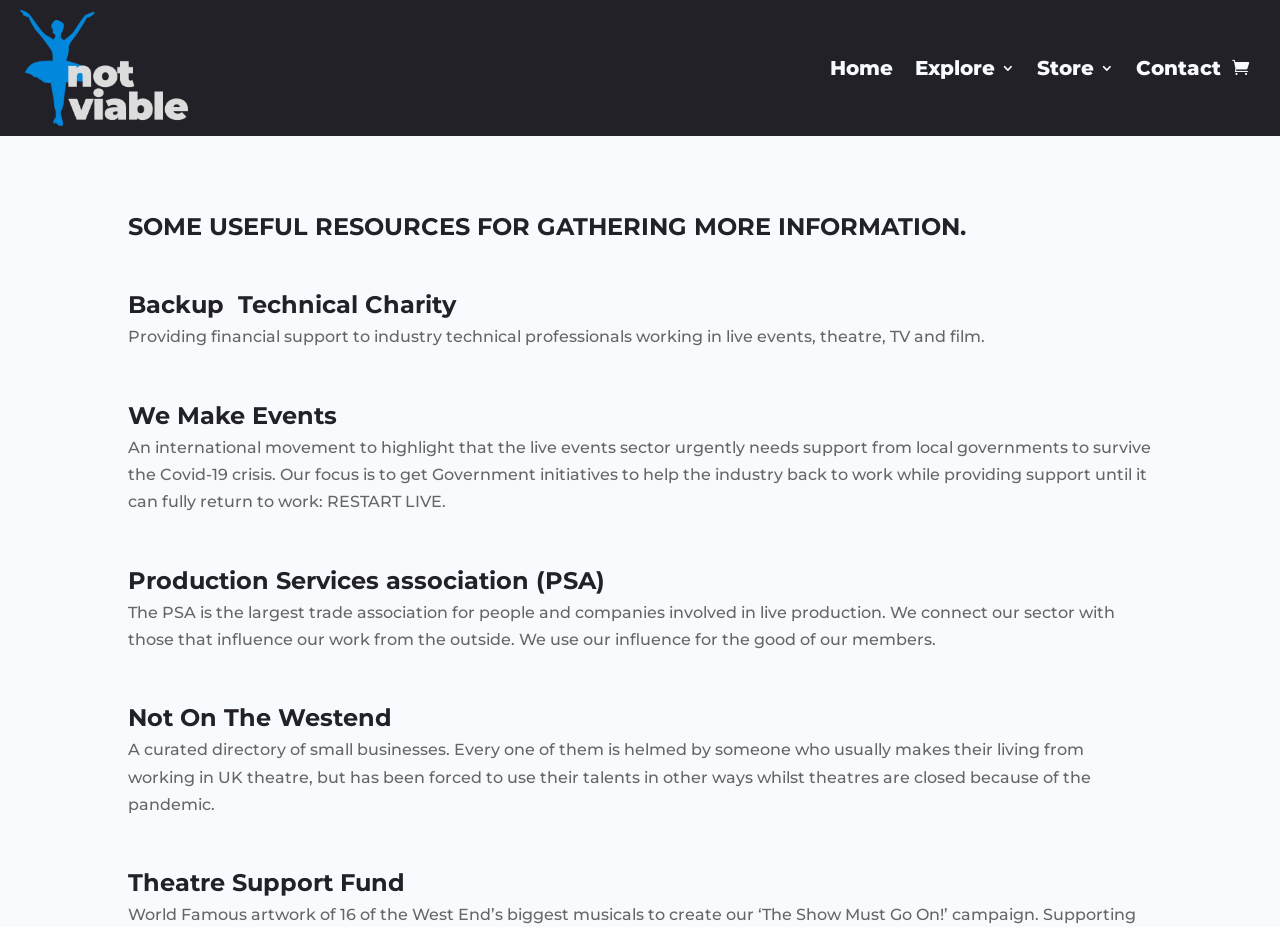Provide the bounding box for the UI element matching this description: "parent_node: Home".

[0.962, 0.011, 0.976, 0.136]